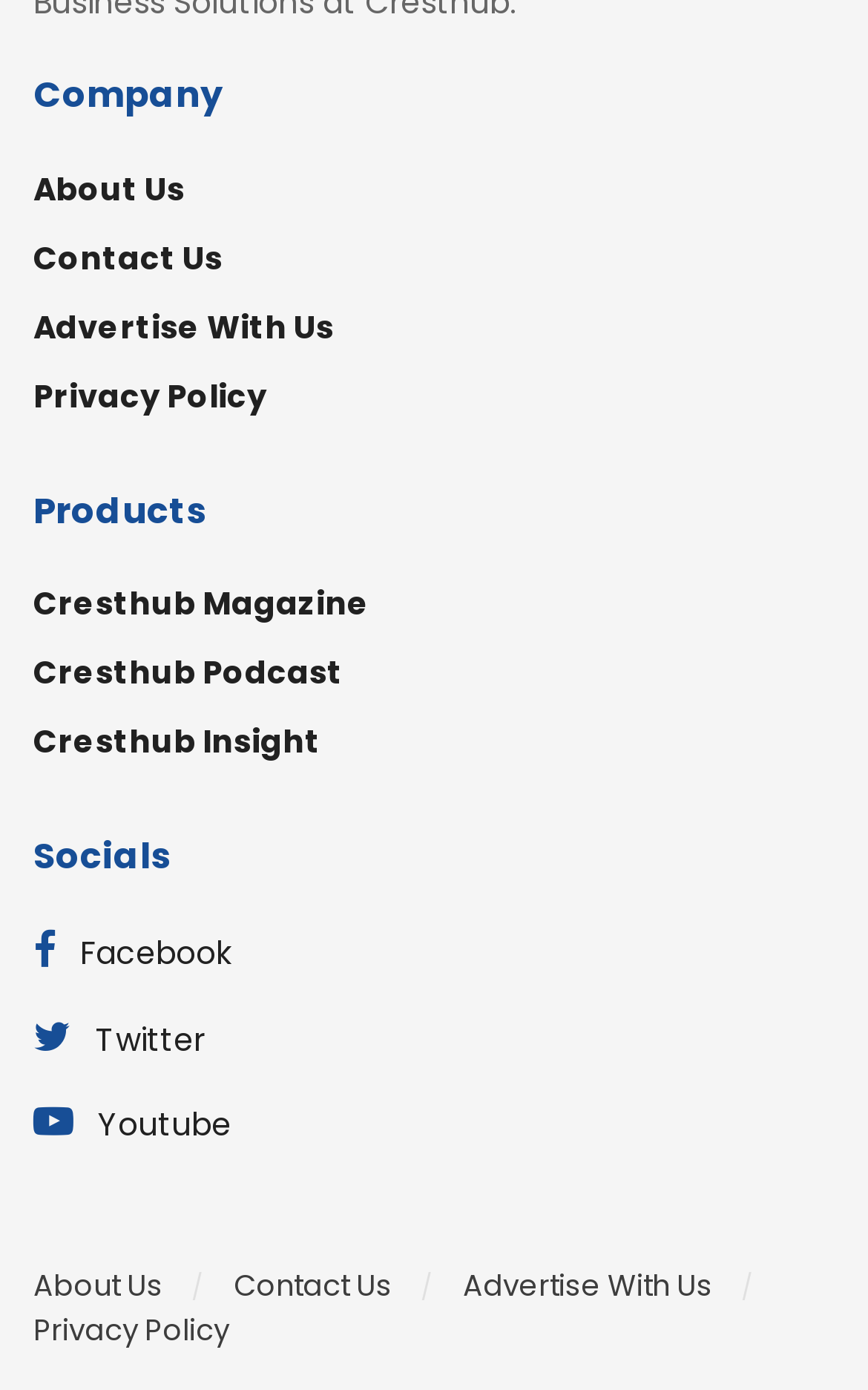Use a single word or phrase to answer the question: 
What is the second link under the 'Company' section?

Contact Us